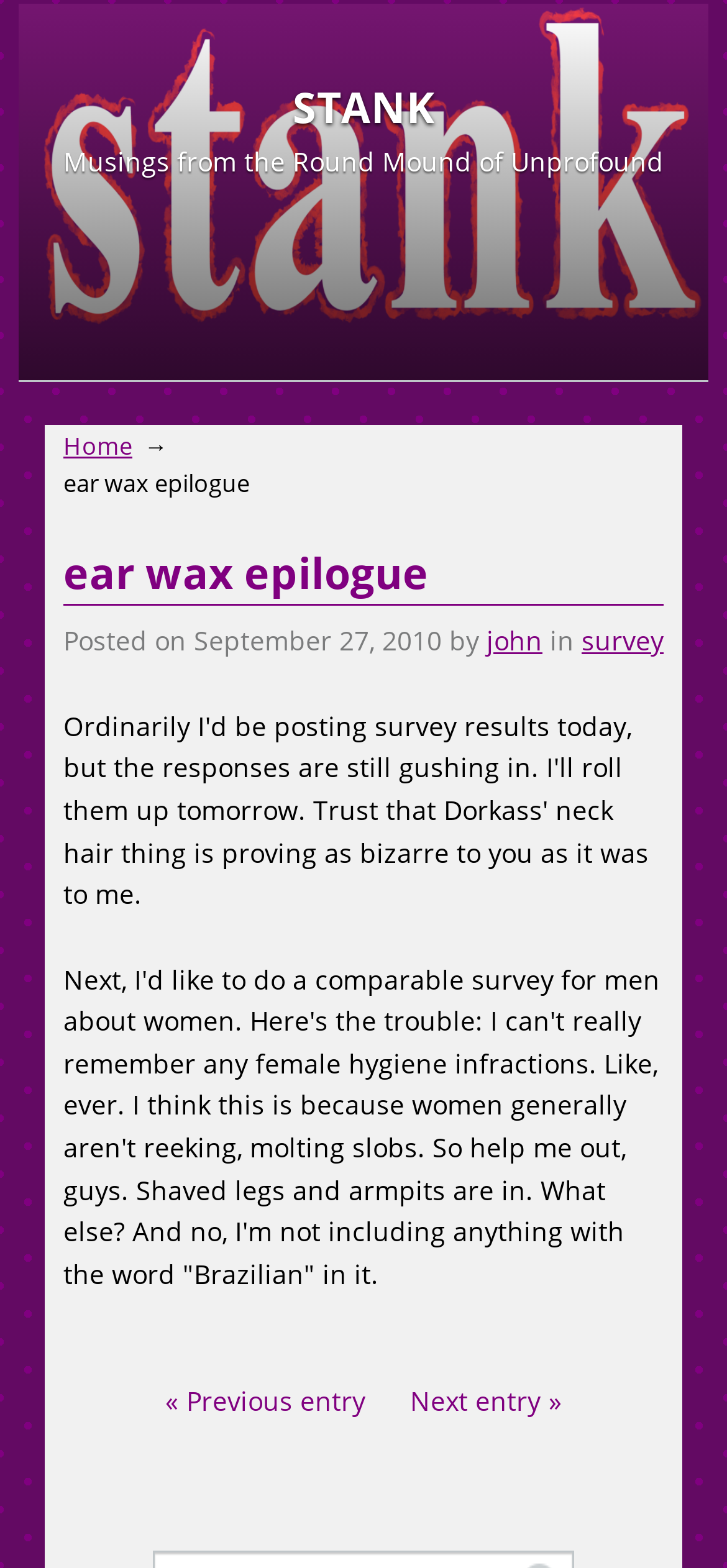How many links are there in the footer section?
Please utilize the information in the image to give a detailed response to the question.

The footer section contains two links, one to the author's name 'john' and another to the category 'survey'.